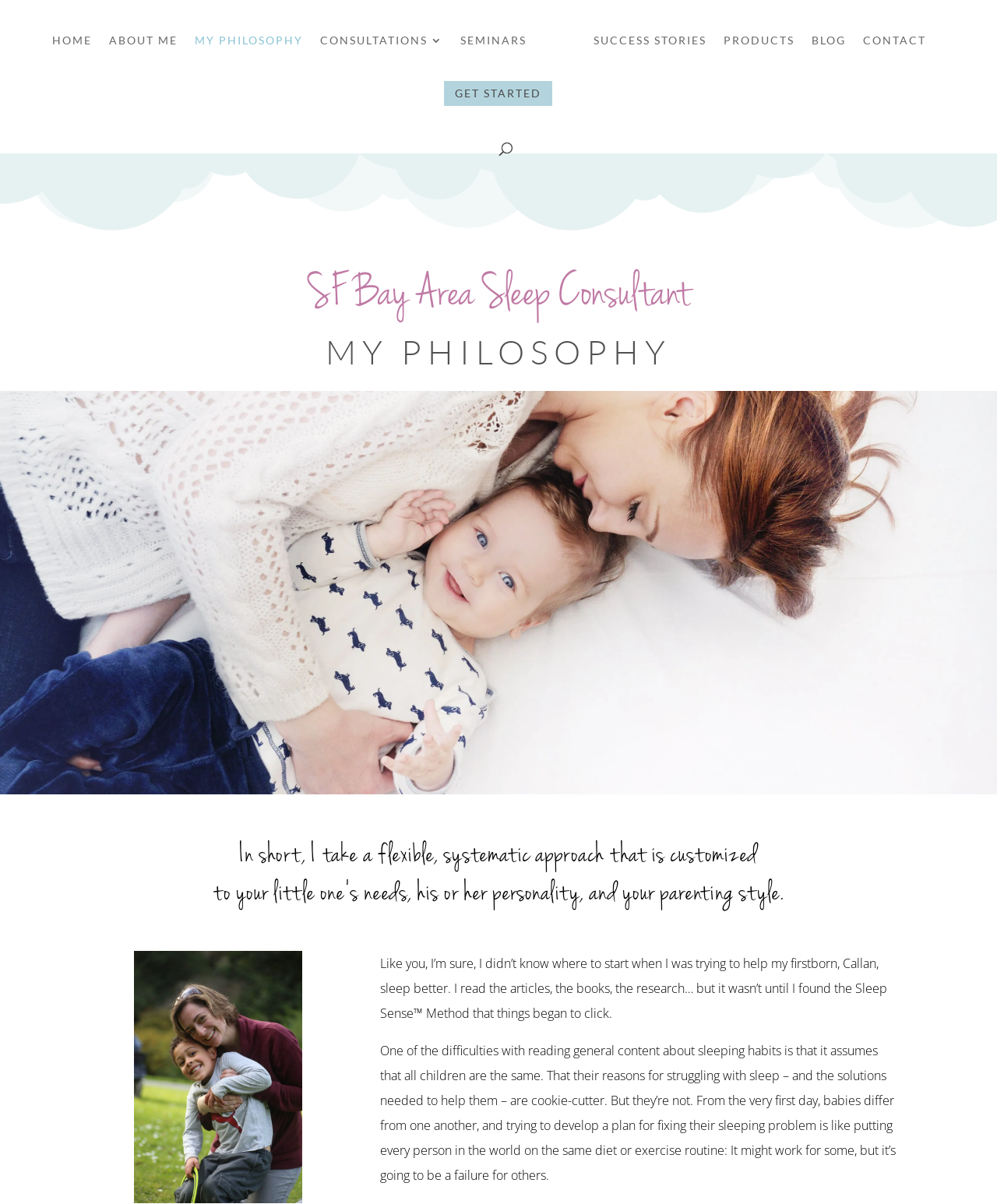Find and indicate the bounding box coordinates of the region you should select to follow the given instruction: "contact Adele Thompson Sleep Consulting".

[0.866, 0.029, 0.929, 0.067]